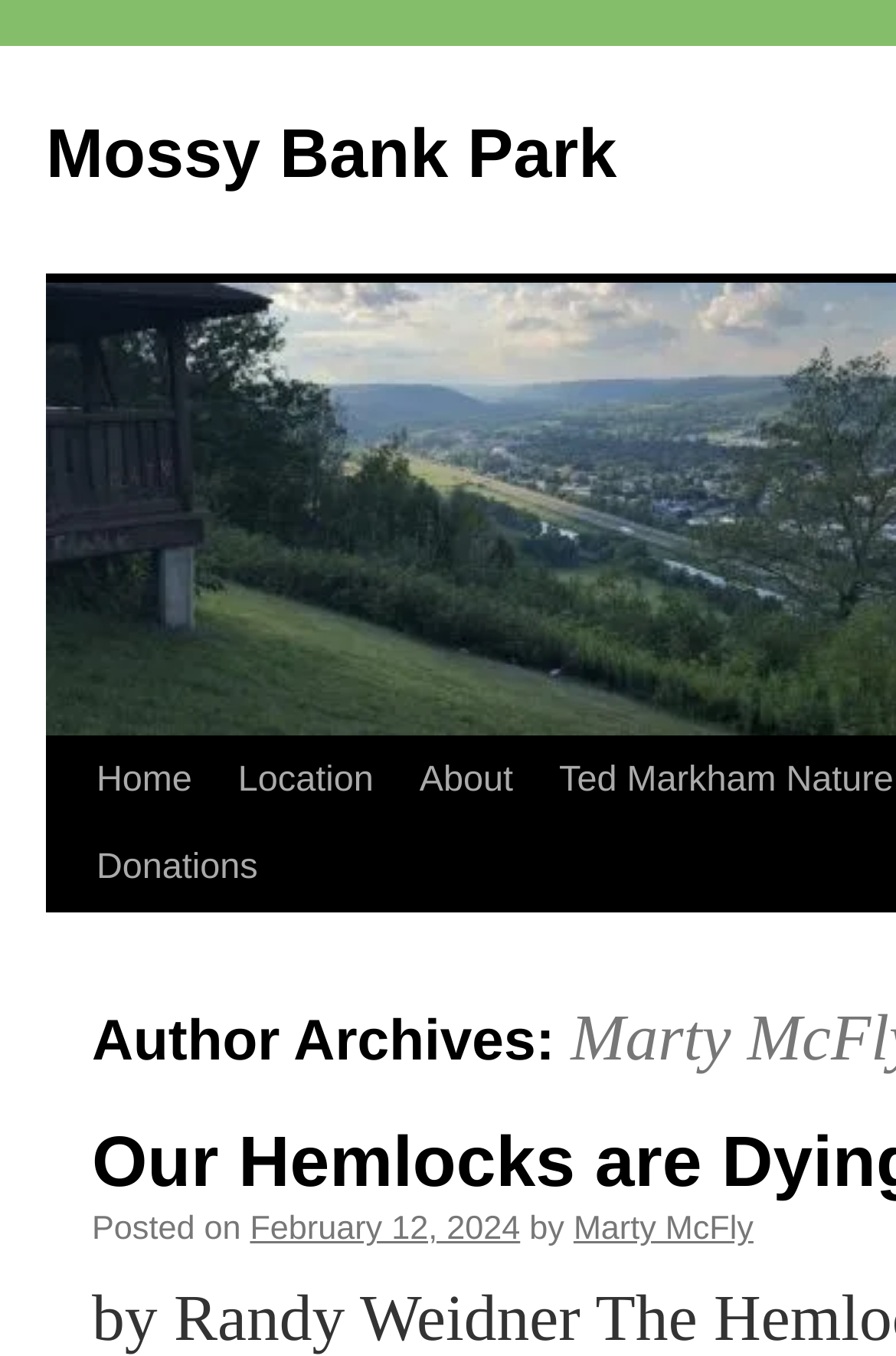Based on the element description: "Skip to content", identify the bounding box coordinates for this UI element. The coordinates must be four float numbers between 0 and 1, listed as [left, top, right, bottom].

[0.049, 0.542, 0.1, 0.736]